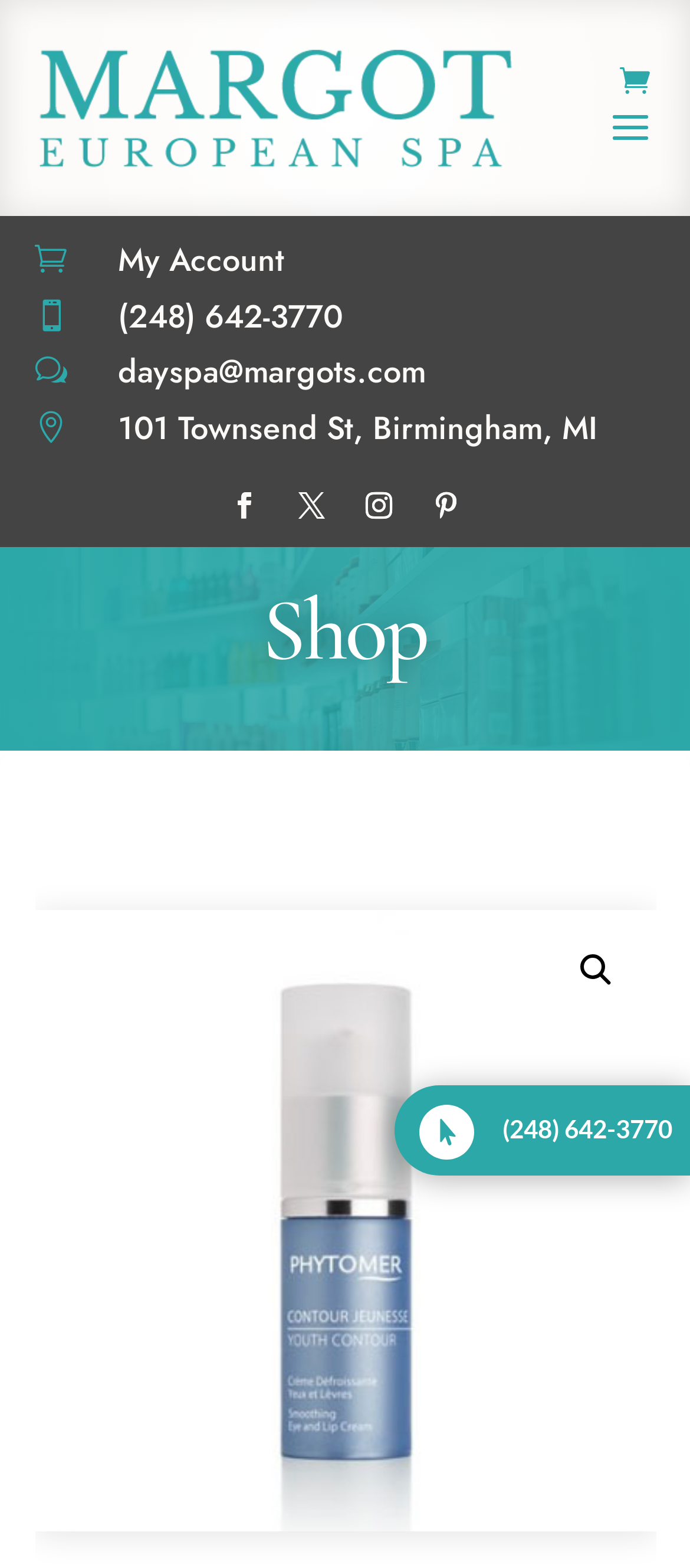Kindly respond to the following question with a single word or a brief phrase: 
How many social media links are there?

4